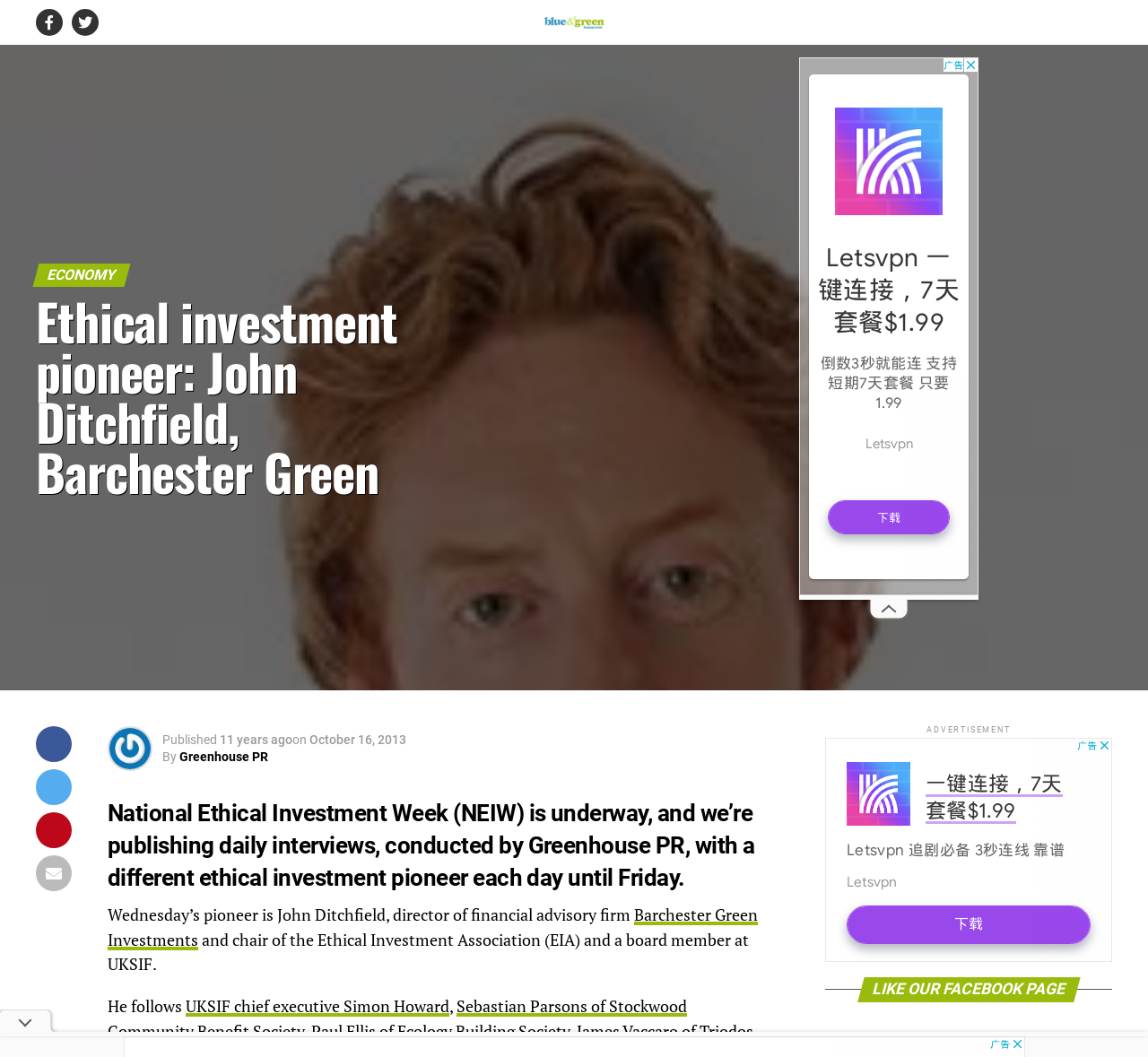Locate the coordinates of the bounding box for the clickable region that fulfills this instruction: "Learn more about National Ethical Investment Week".

[0.094, 0.757, 0.39, 0.782]